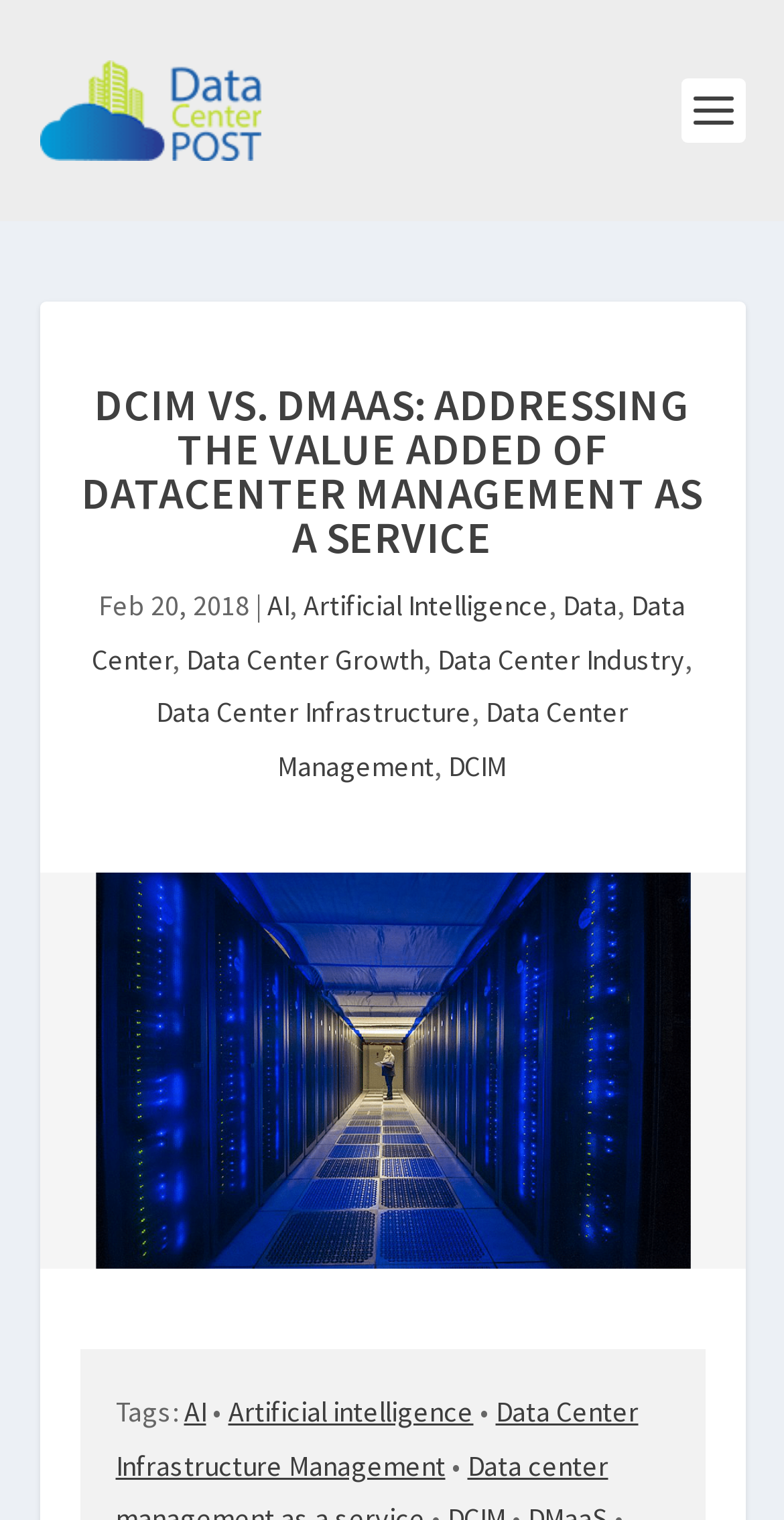Detail the webpage's structure and highlights in your description.

The webpage is about comparing DCIM (Data Center Infrastructure Management) and DMaaS (Data Center Management as a Service) and discussing the value added of datacenter management as a service. 

At the top left, there is a logo of "Data Center POST" which is an image and a link. 

Below the logo, there is a main heading that reads "DCIM VS. DMAAS: ADDRESSING THE VALUE ADDED OF DATACENTER MANAGEMENT AS A SERVICE". 

On the right side of the main heading, there is a date "Feb 20, 2018" followed by a series of links and tags, including "AI", "Artificial Intelligence", "Data", "Data Center", "Data Center Growth", "Data Center Industry", "Data Center Infrastructure", and "Data Center Management". 

Below the main heading, there is a large image that takes up most of the page, with a caption "DCIM vs. DMaaS: Addressing the Value Added of Datacenter Management as a Service". 

At the bottom of the page, there is a section labeled "Tags:" followed by a series of links, including "AI", "Artificial intelligence", and "Data Center Infrastructure Management".